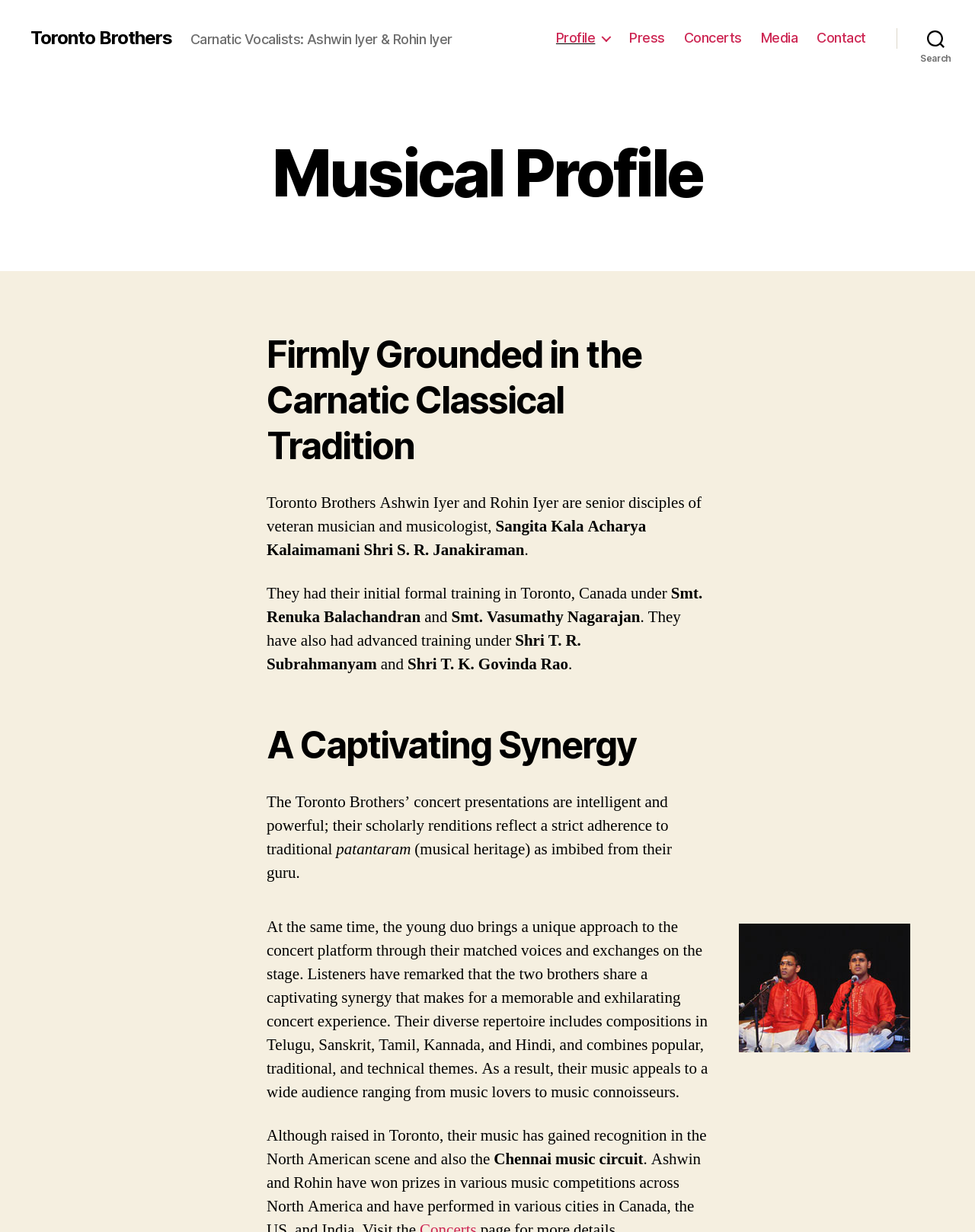Using the provided element description, identify the bounding box coordinates as (top-left x, top-left y, bottom-right x, bottom-right y). Ensure all values are between 0 and 1. Description: Media

[0.78, 0.024, 0.818, 0.038]